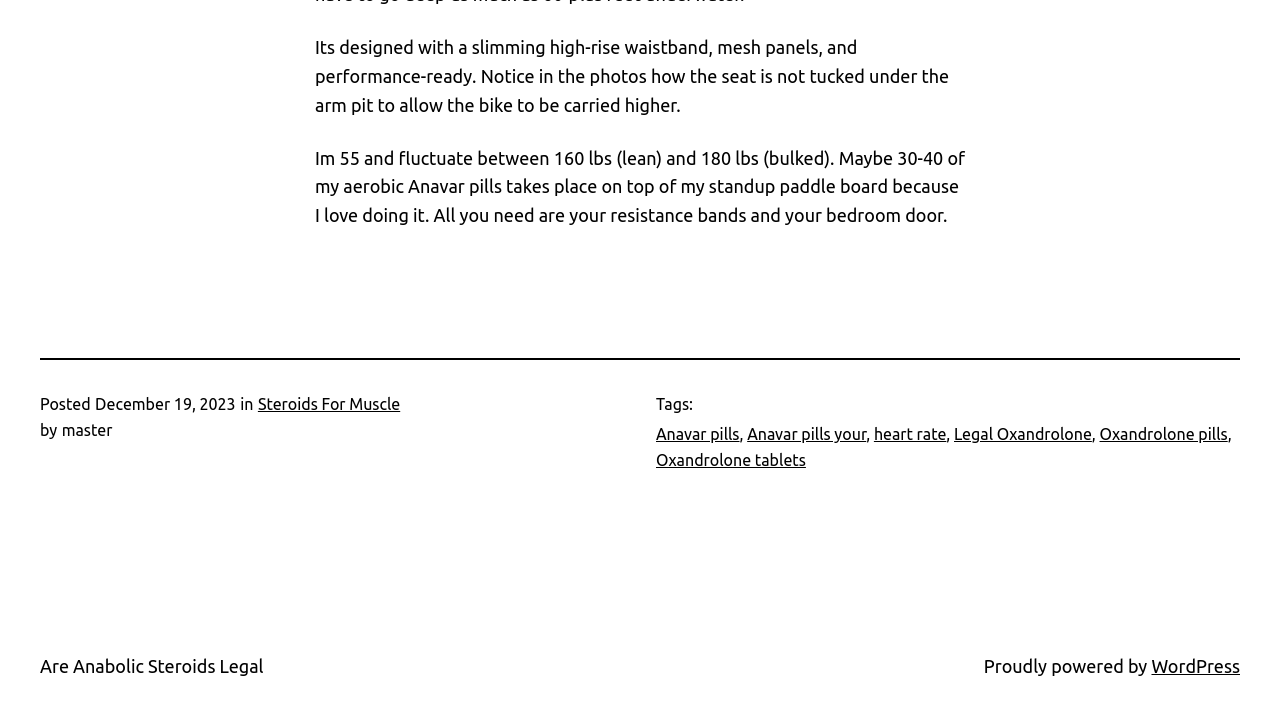Please identify the bounding box coordinates of the element I should click to complete this instruction: 'Click the 'What is Video Editing?' link'. The coordinates should be given as four float numbers between 0 and 1, like this: [left, top, right, bottom].

None